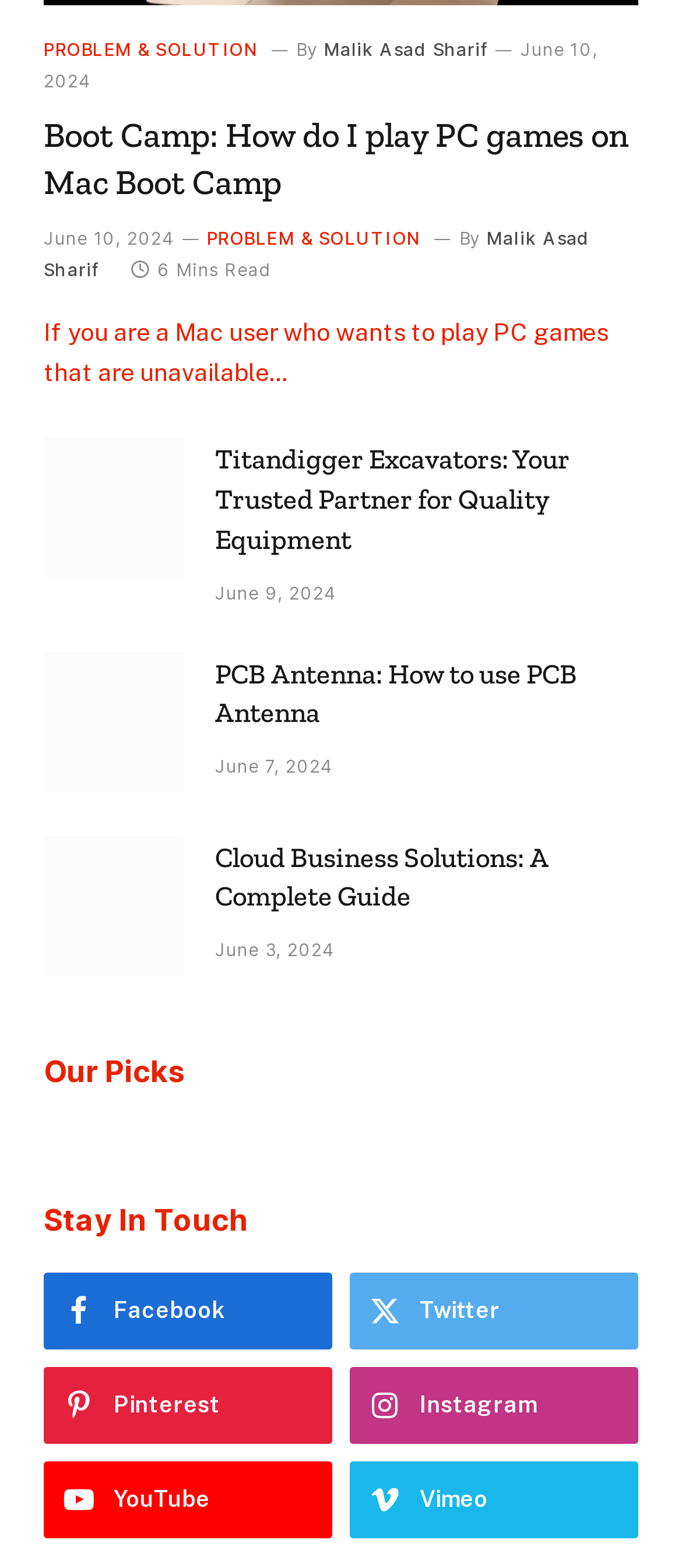What is the purpose of the section with the heading 'Our Picks'?
Answer the question with a detailed and thorough explanation.

I inferred the purpose of the section by looking at the heading 'Our Picks' and the layout of the articles below it, which suggests that it is a curated list of recommended articles.